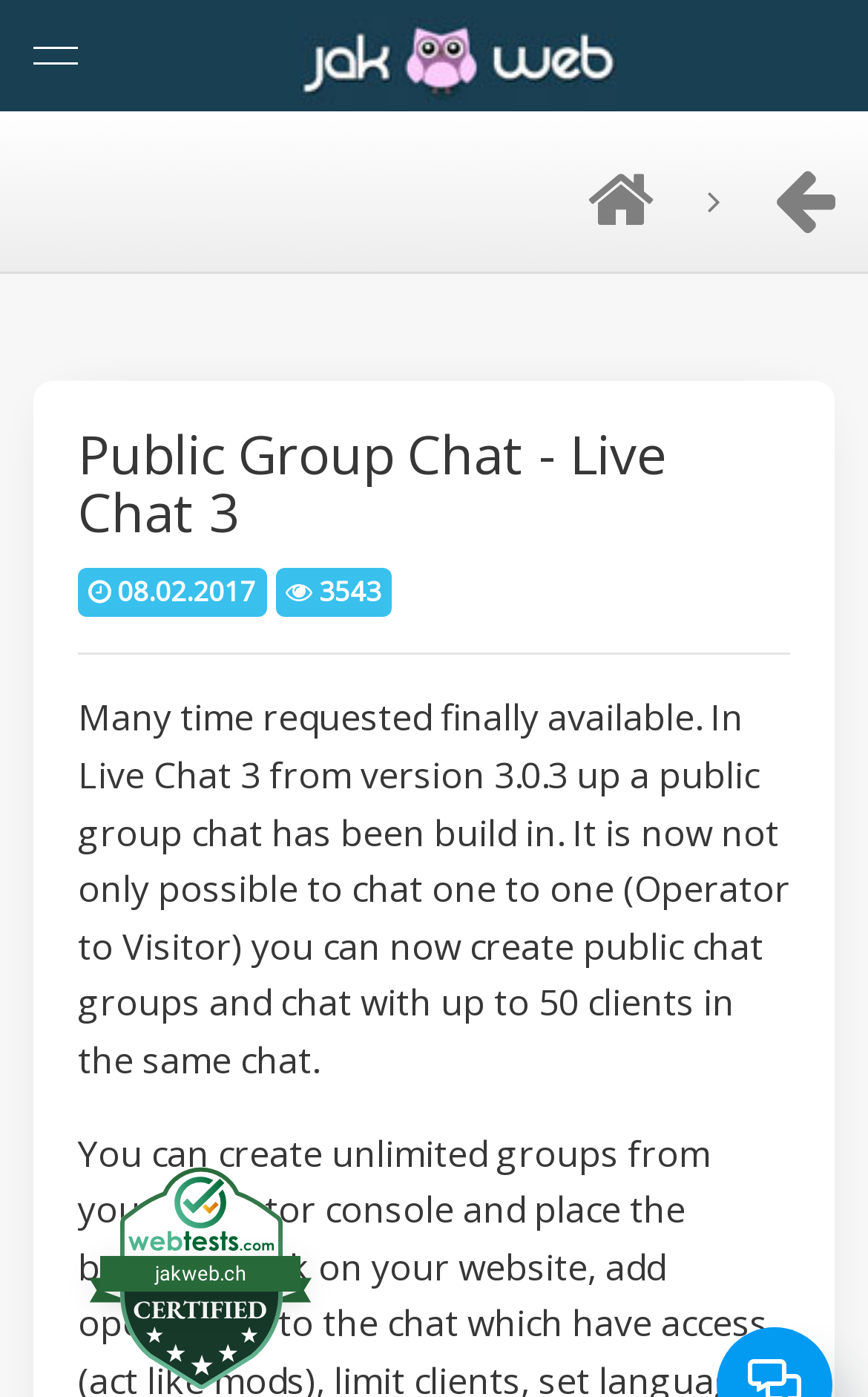Determine the bounding box coordinates for the element that should be clicked to follow this instruction: "learn about public group chat". The coordinates should be given as four float numbers between 0 and 1, in the format [left, top, right, bottom].

[0.09, 0.304, 0.91, 0.389]